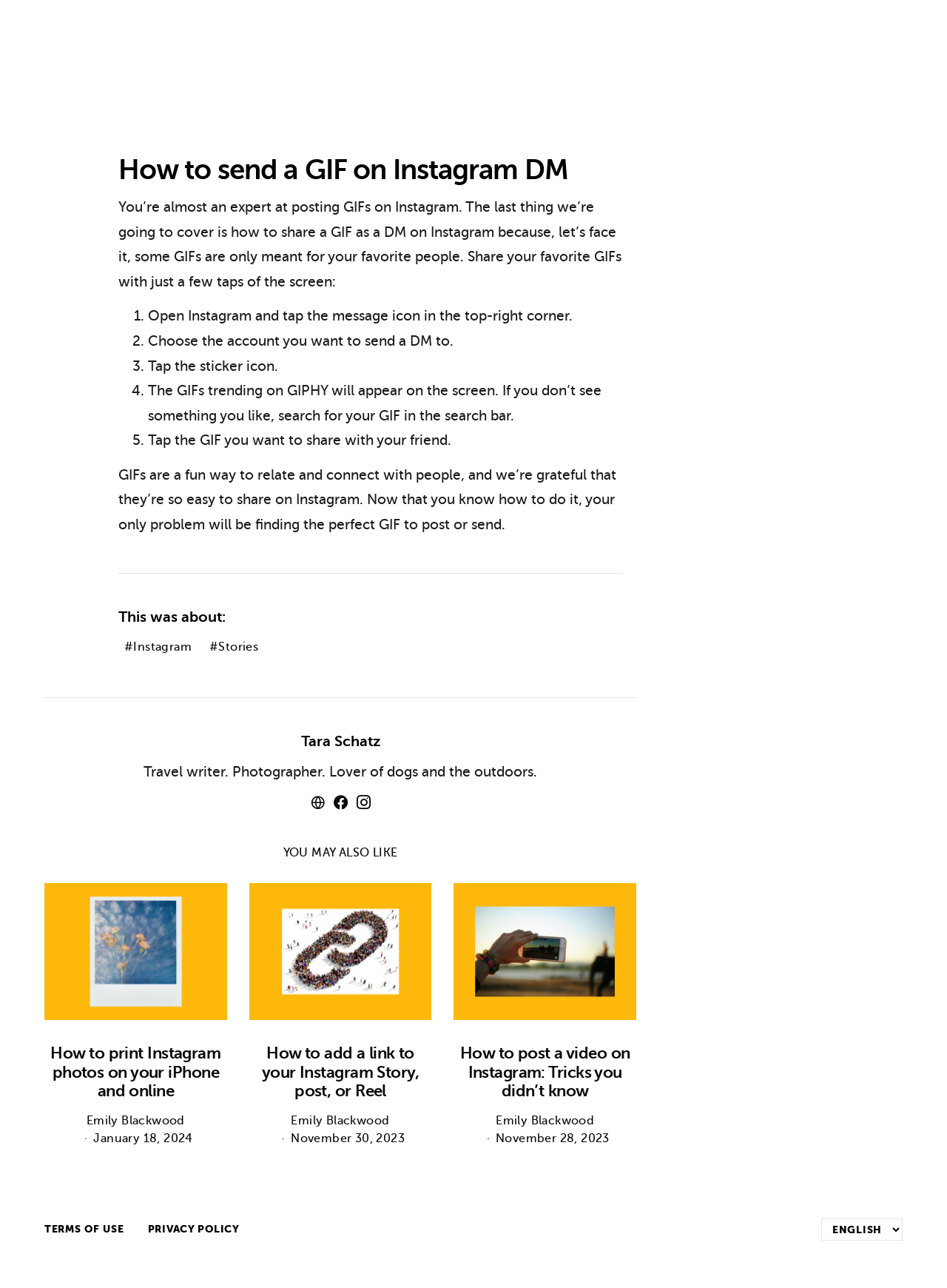Can you determine the bounding box coordinates of the area that needs to be clicked to fulfill the following instruction: "Tap the sticker icon"?

[0.156, 0.278, 0.294, 0.291]